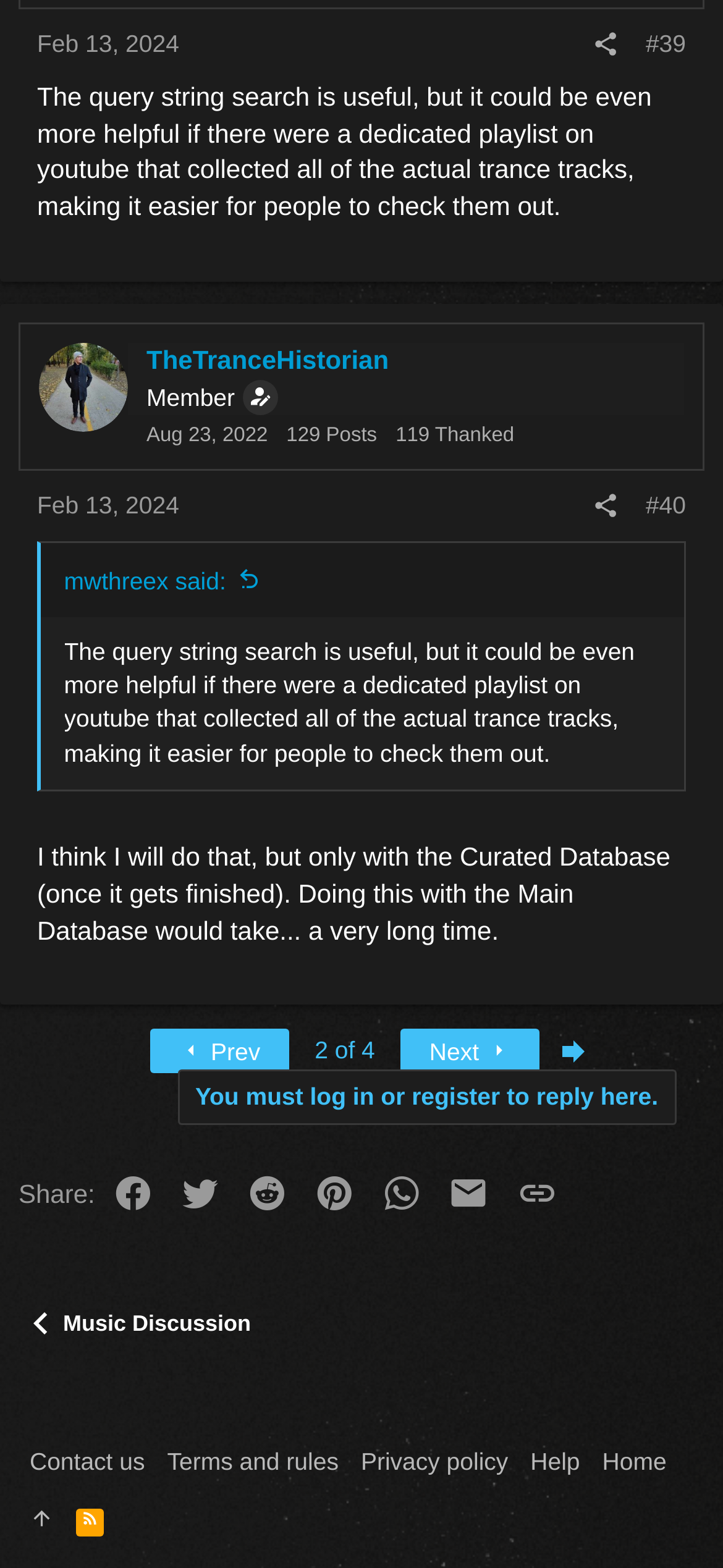What is the current page number of the thread?
Based on the content of the image, thoroughly explain and answer the question.

I found the current page number by looking at the button element with the text '2 of 4' which is located near the navigation links.